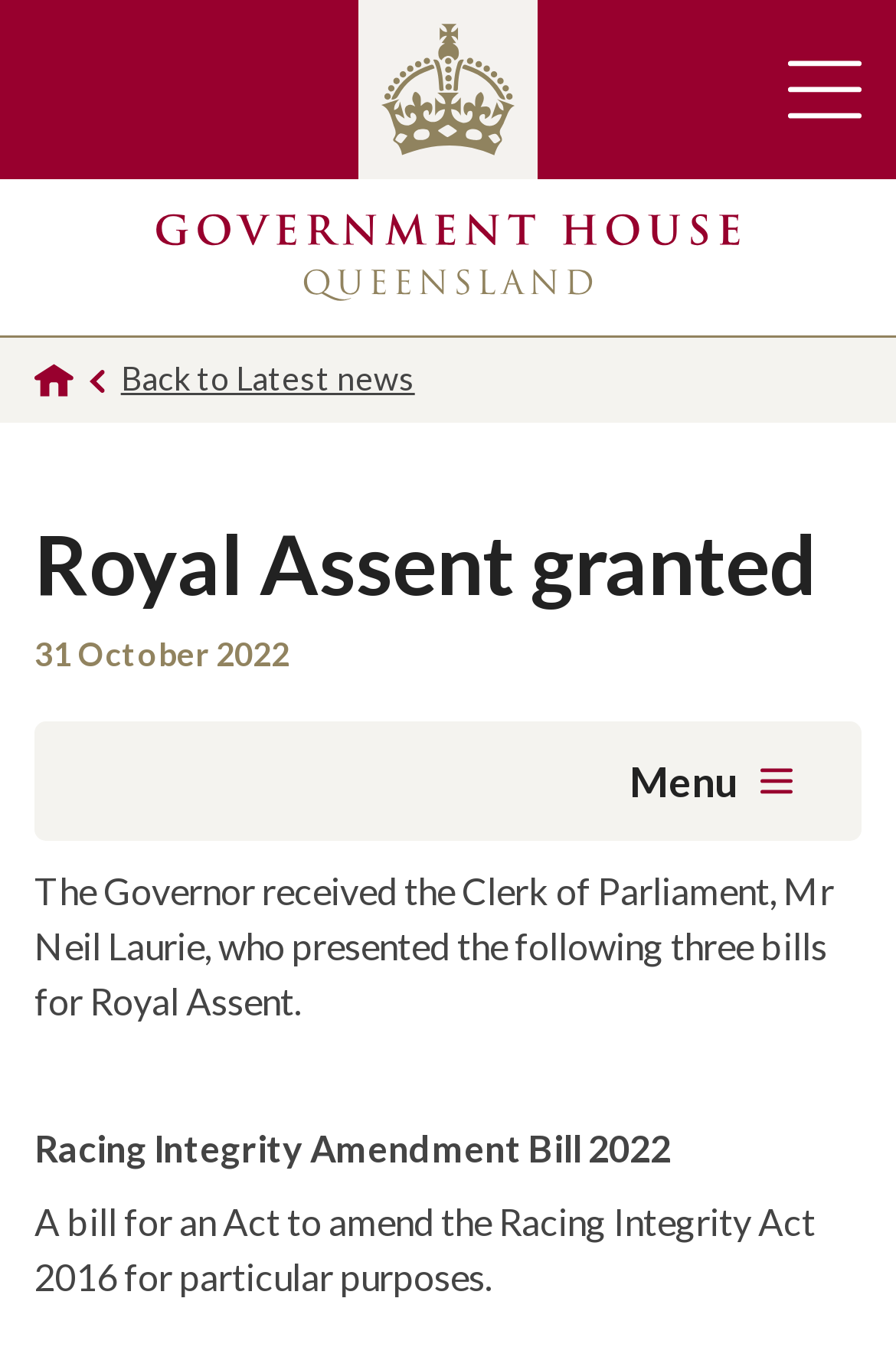Bounding box coordinates are specified in the format (top-left x, top-left y, bottom-right x, bottom-right y). All values are floating point numbers bounded between 0 and 1. Please provide the bounding box coordinate of the region this sentence describes: Toggle main navigation

[0.841, 0.0, 1.0, 0.132]